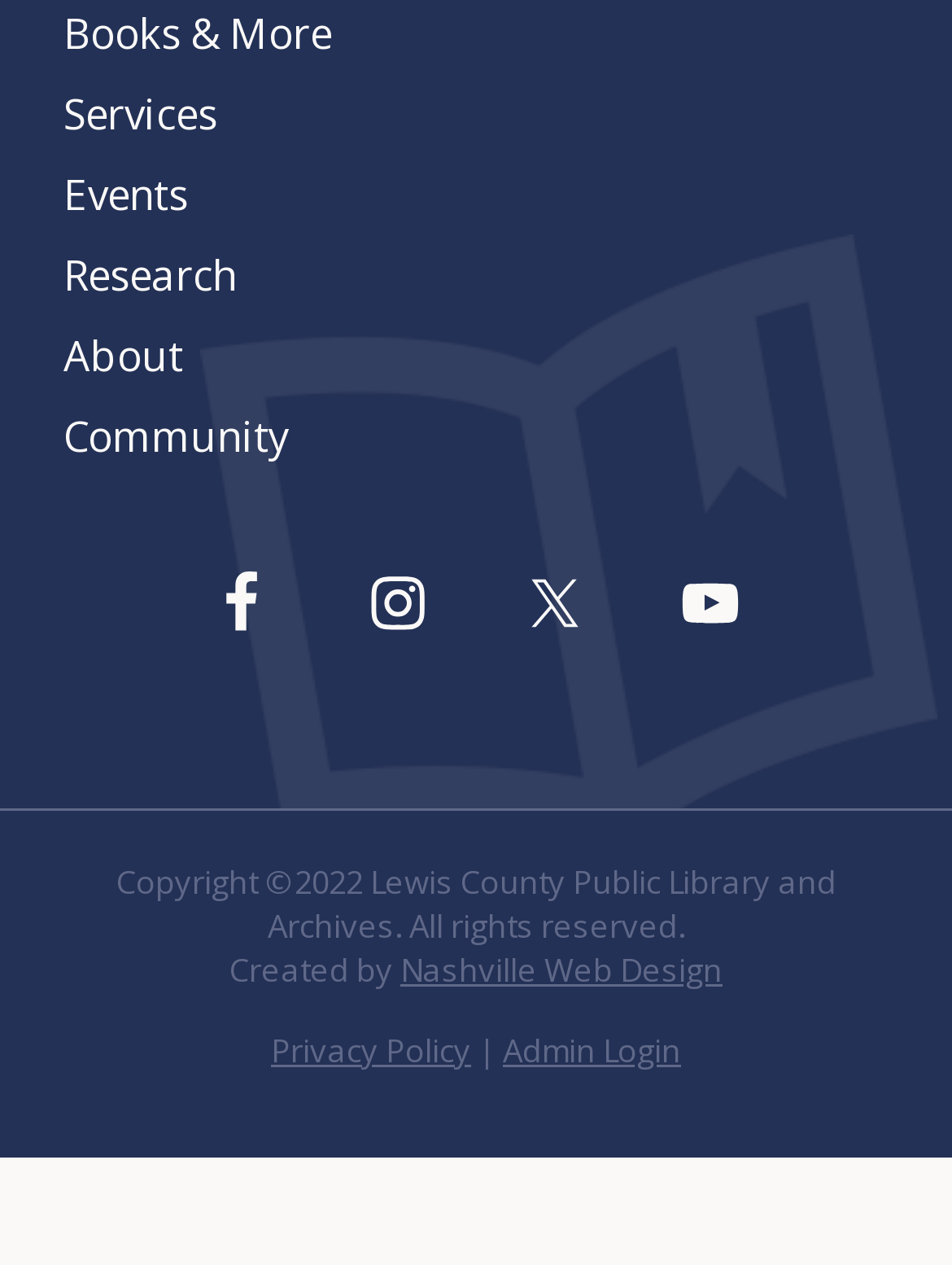Please mark the clickable region by giving the bounding box coordinates needed to complete this instruction: "Check Privacy Policy".

[0.285, 0.813, 0.495, 0.85]